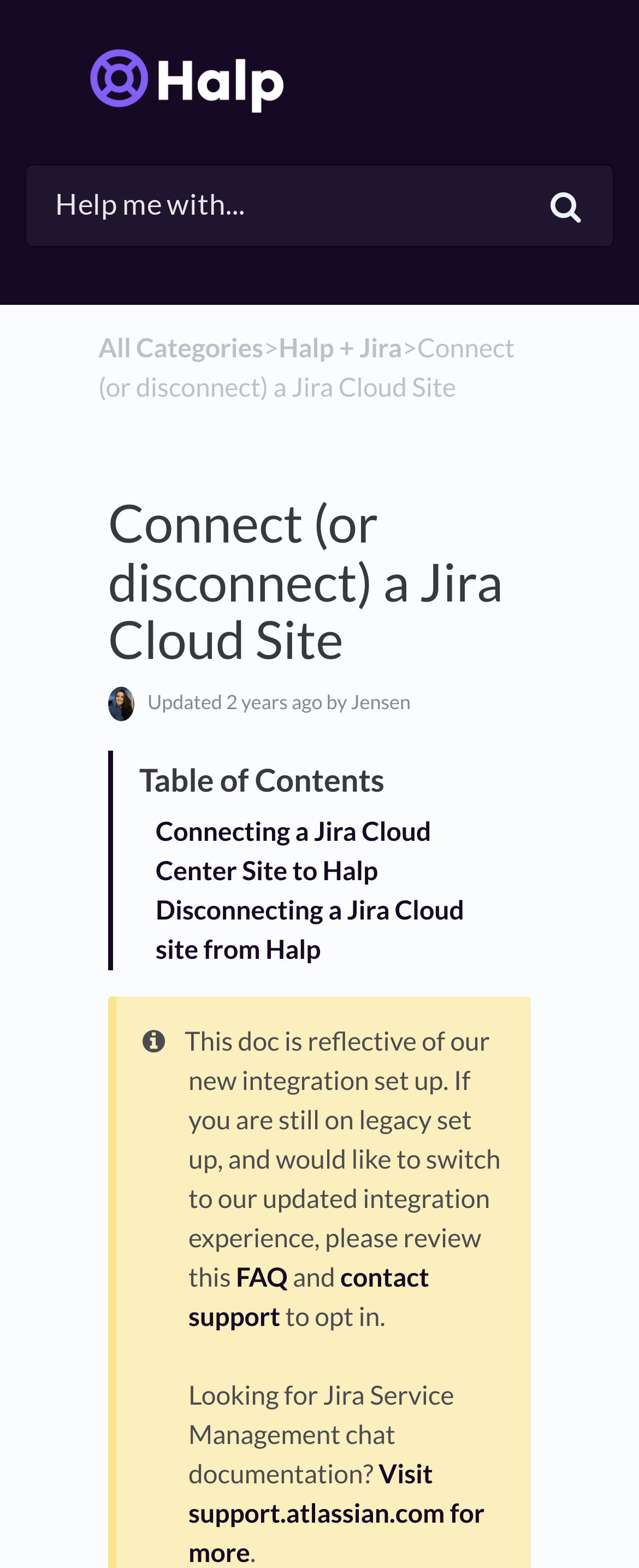From the webpage screenshot, identify the region described by name="query" placeholder="Help me with...". Provide the bounding box coordinates as (top-left x, top-left y, bottom-right x, bottom-right y), with each value being a floating point number between 0 and 1.

[0.038, 0.105, 0.962, 0.158]